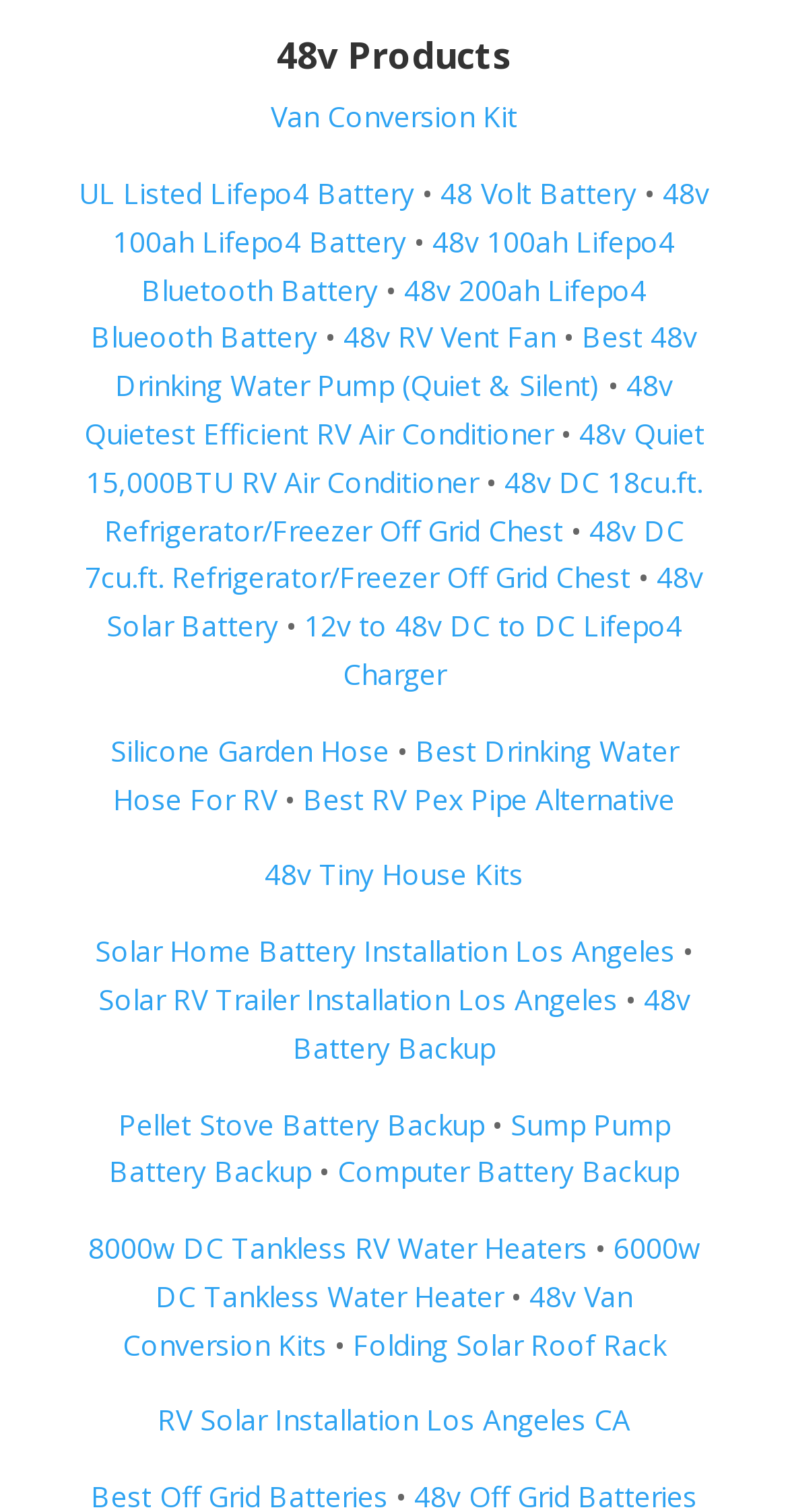Find and specify the bounding box coordinates that correspond to the clickable region for the instruction: "Check out 48v Solar Battery".

[0.135, 0.369, 0.892, 0.426]